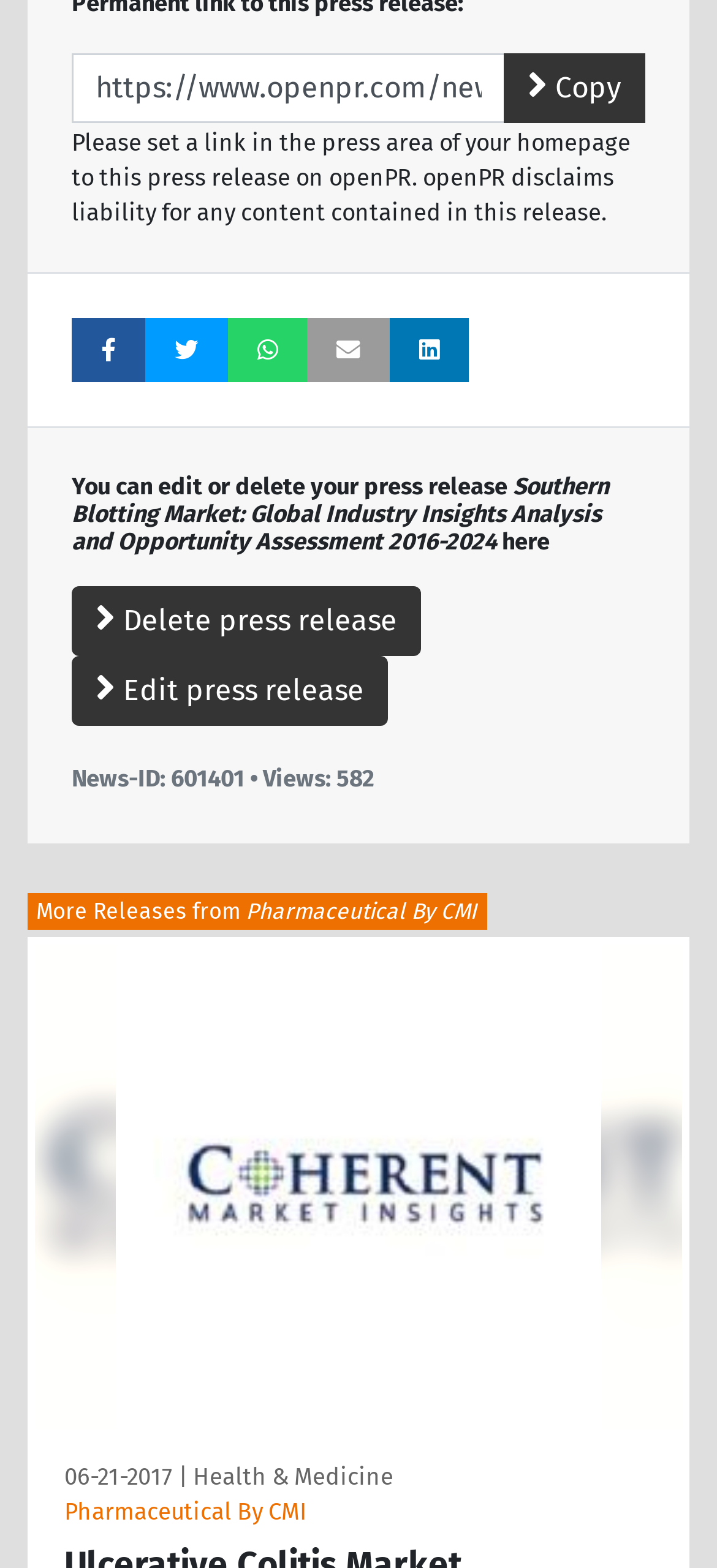Please specify the bounding box coordinates of the region to click in order to perform the following instruction: "View Ulcerative Colitis Market release".

[0.049, 0.602, 0.951, 0.912]